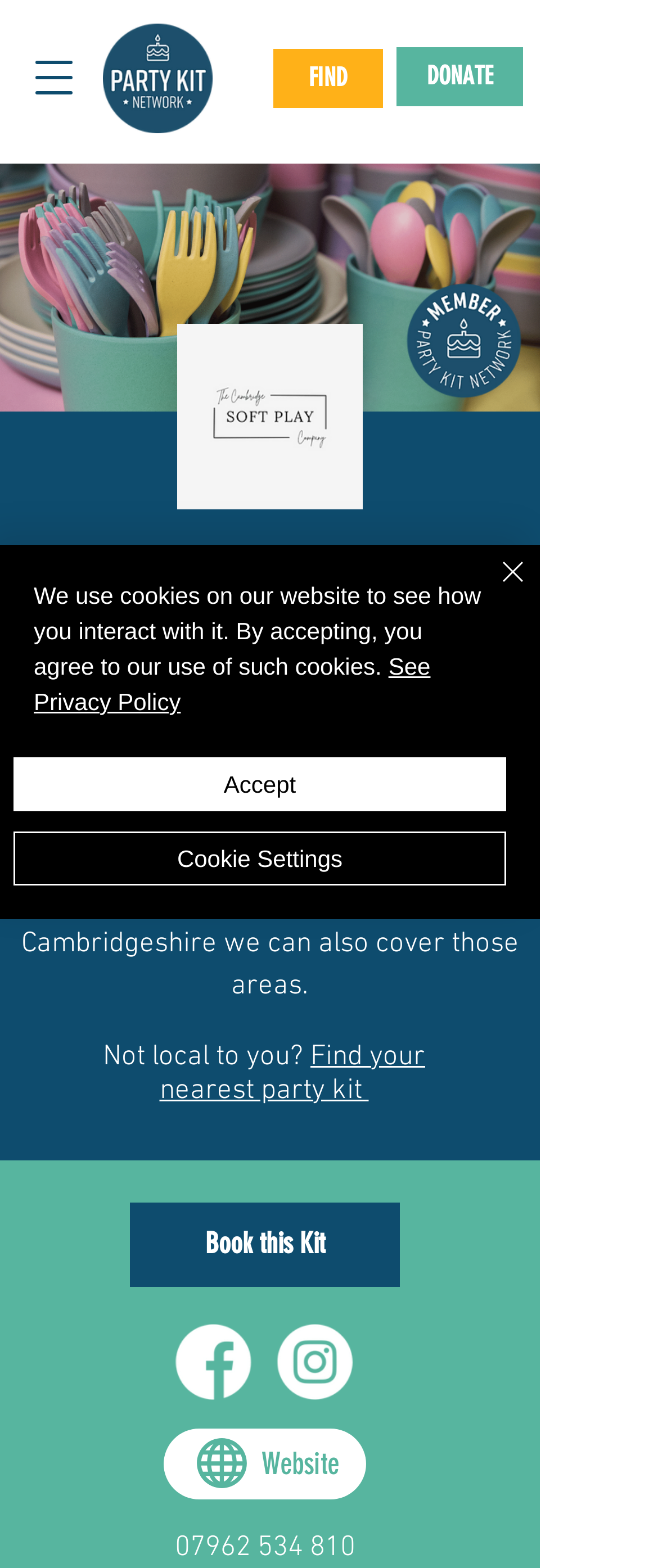What can I do with the party kit?
Please provide a comprehensive answer based on the details in the screenshot.

I found the action that can be taken with the party kit by looking at the link element on the webpage, which says 'Book this Kit'. This suggests that the party kit can be booked for an event or occasion.